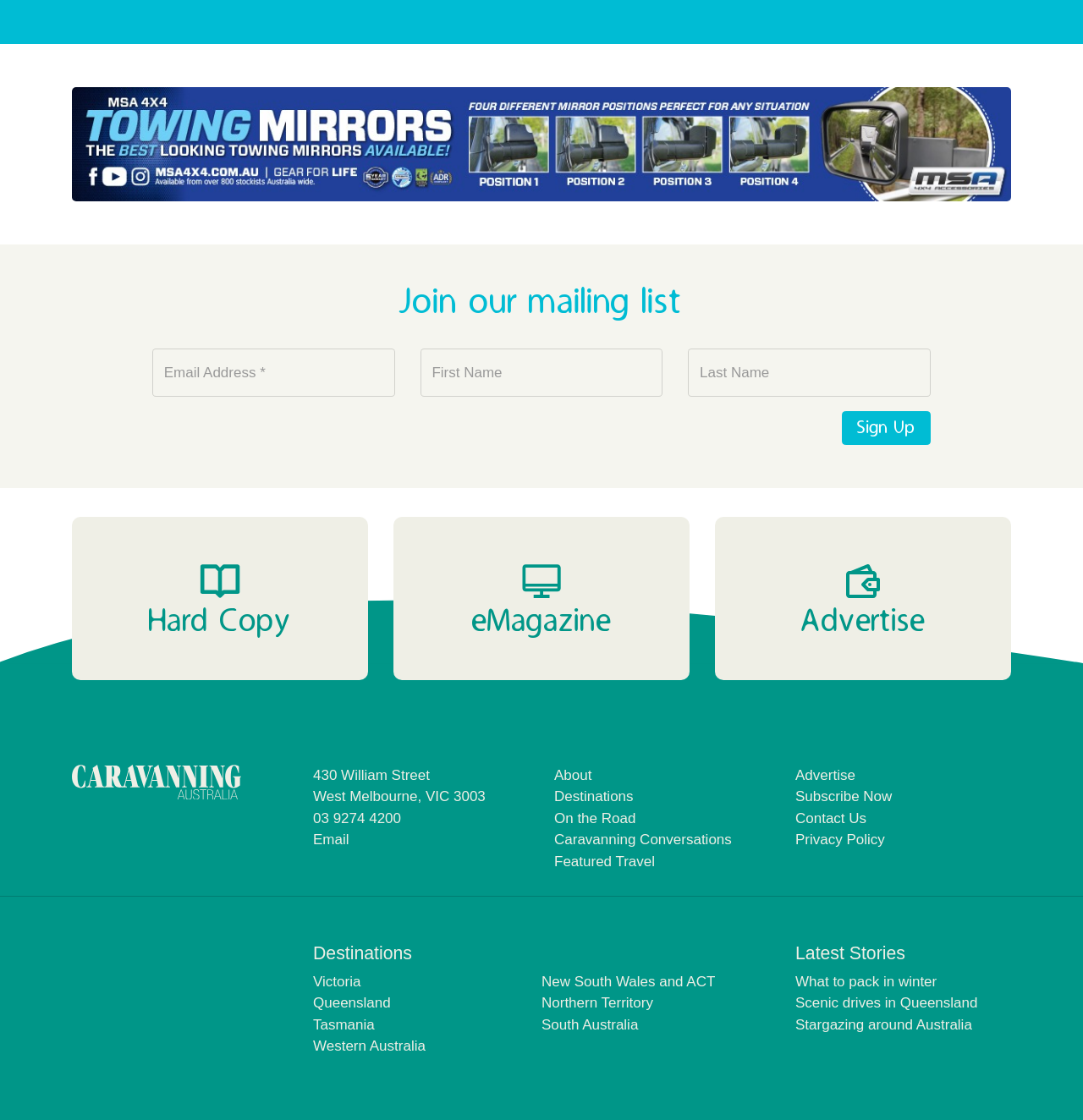Identify the bounding box coordinates of the clickable region necessary to fulfill the following instruction: "View Hard Copy". The bounding box coordinates should be four float numbers between 0 and 1, i.e., [left, top, right, bottom].

[0.066, 0.462, 0.34, 0.607]